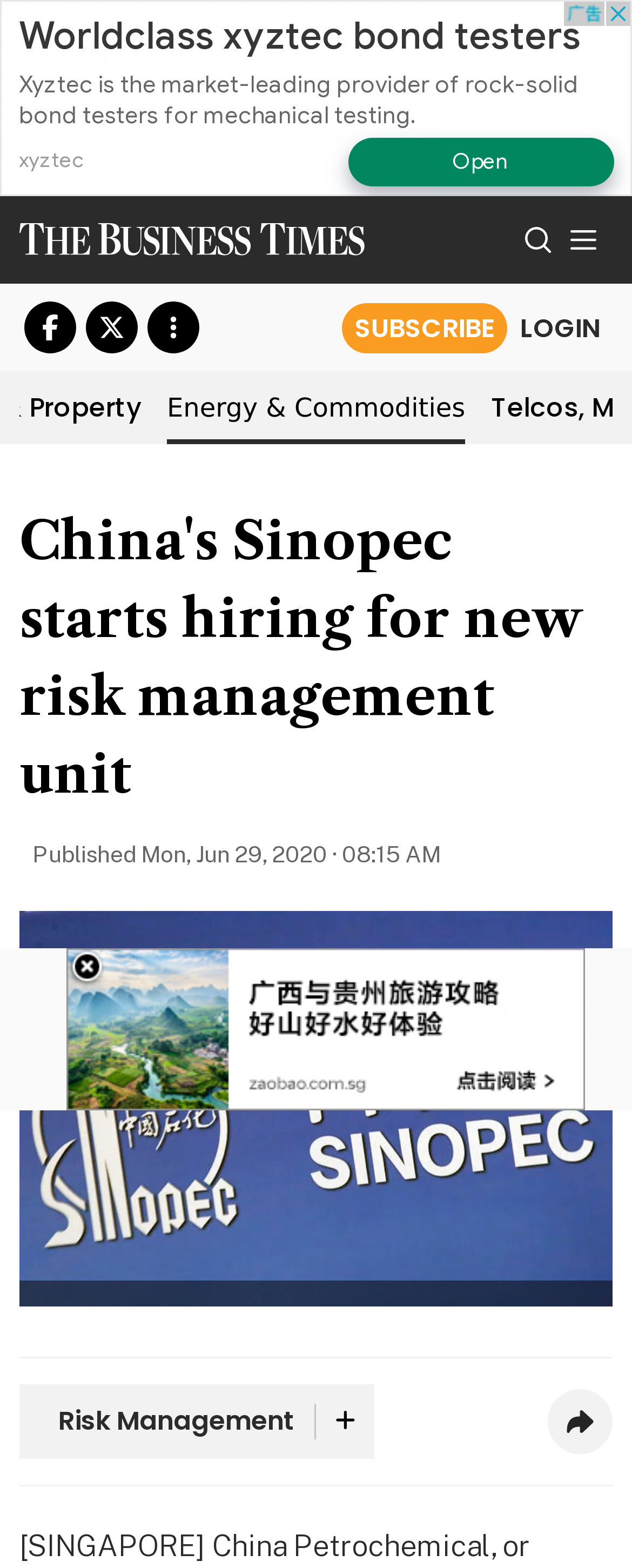Determine the bounding box coordinates (top-left x, top-left y, bottom-right x, bottom-right y) of the UI element described in the following text: View more

[0.233, 0.067, 0.315, 0.1]